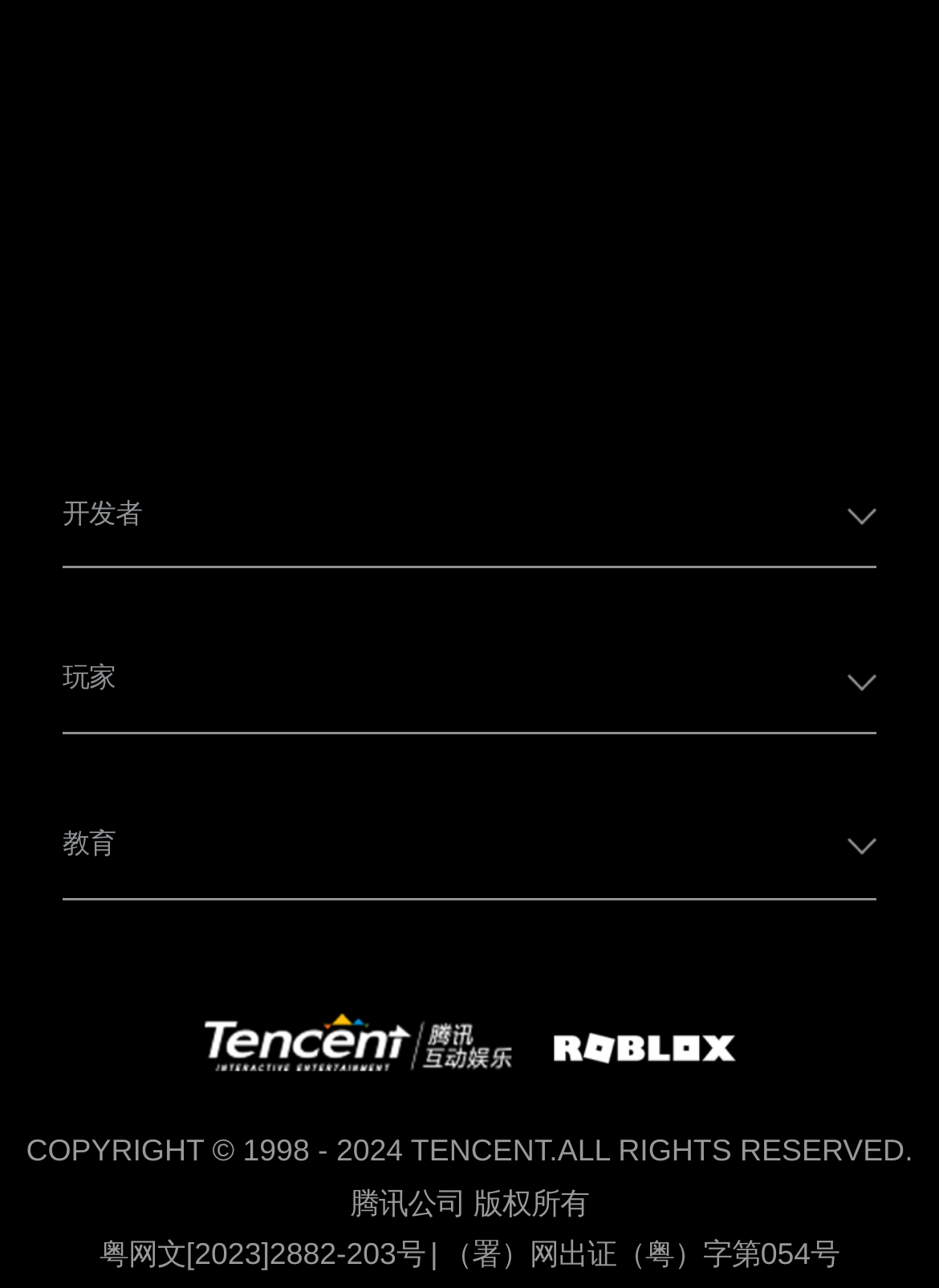Please give a short response to the question using one word or a phrase:
What is the license number mentioned in the webpage?

粤网文[2023]2882-203号